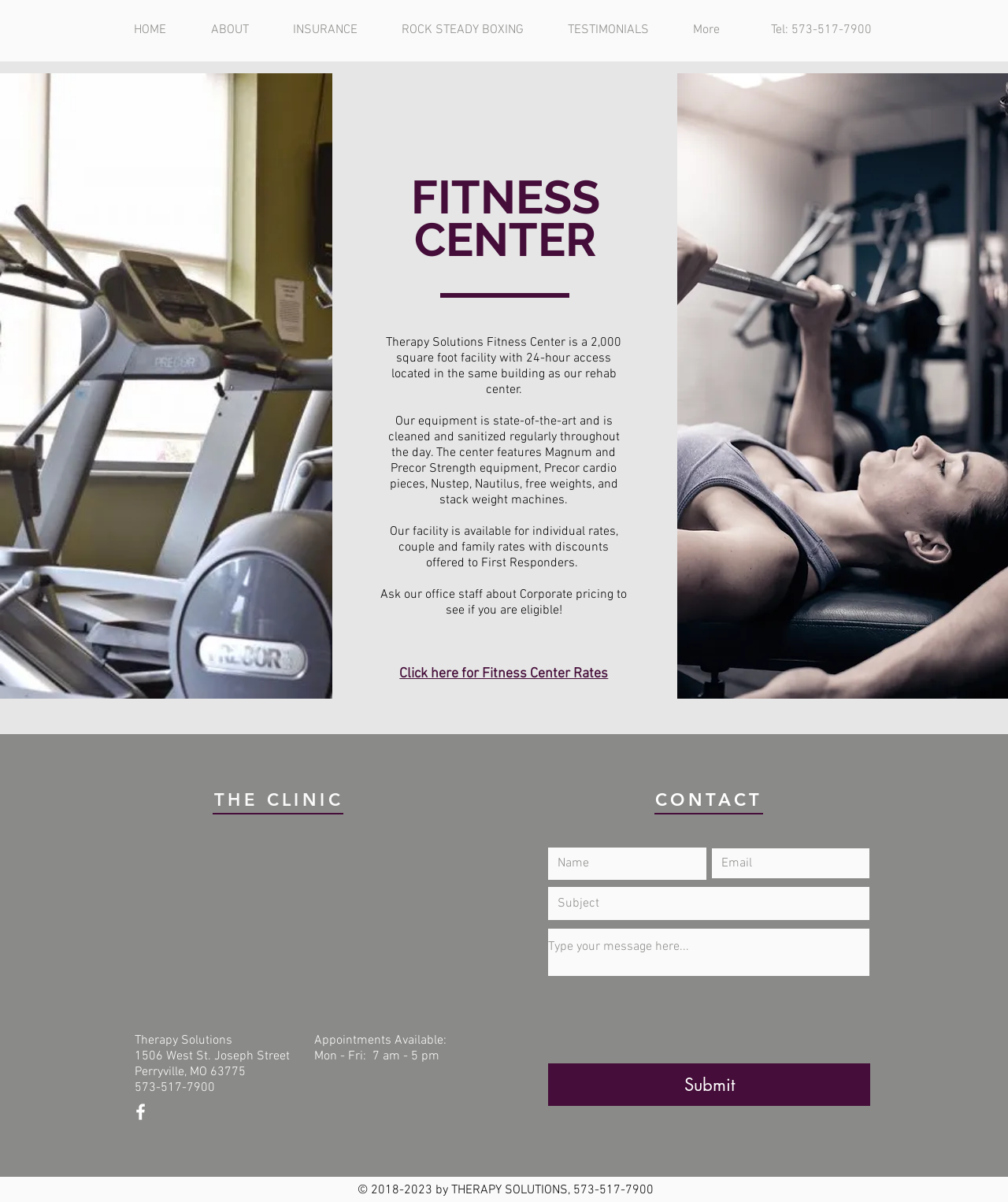What is the purpose of the 'Submit' button?
Answer briefly with a single word or phrase based on the image.

To submit a contact form